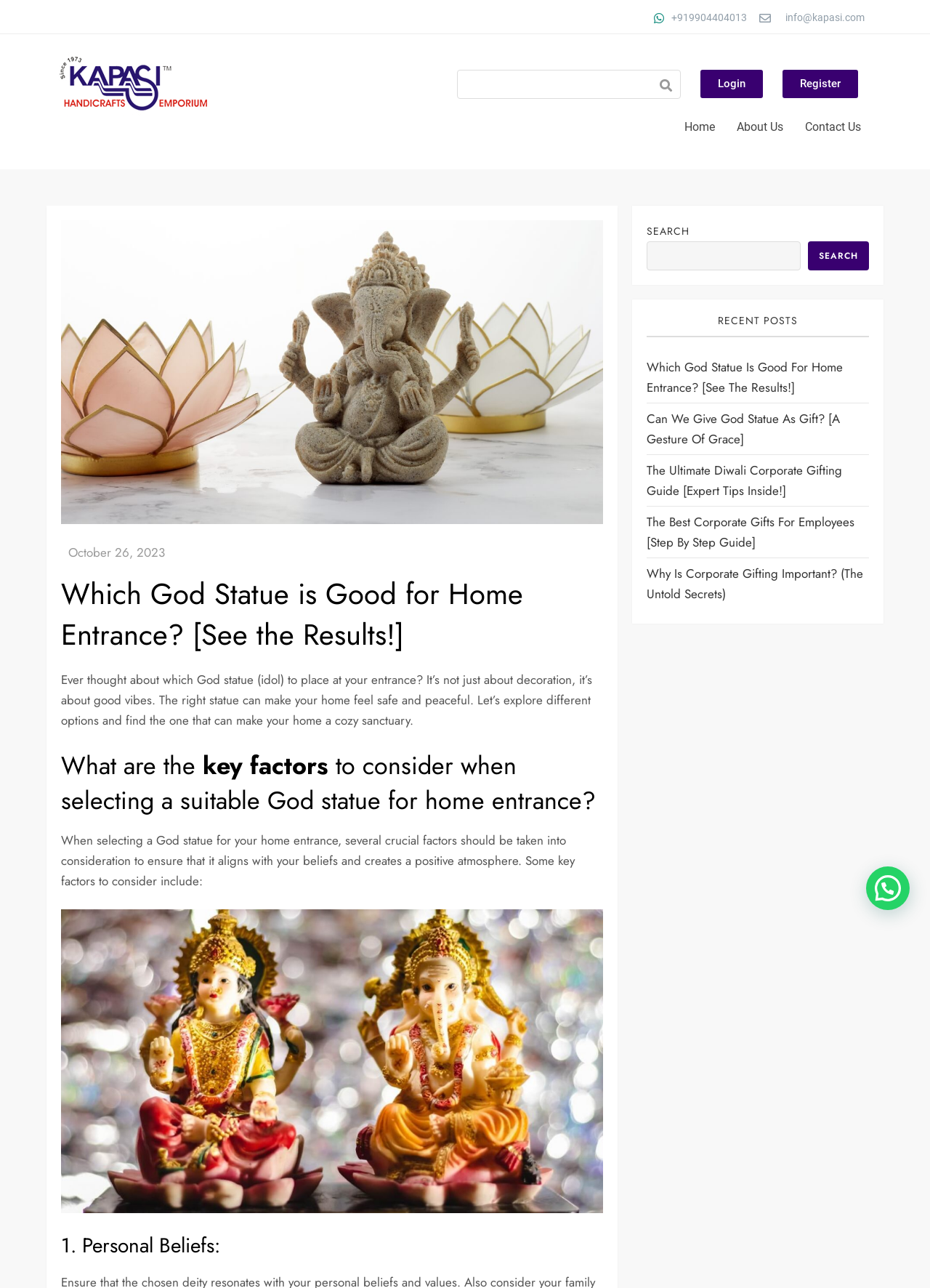Examine the image carefully and respond to the question with a detailed answer: 
What is the topic of the recent posts section?

The recent posts section on the webpage lists several links to articles, including 'Which God Statue Is Good For Home Entrance? [See The Results!]', 'Can We Give God Statue As Gift? [A Gesture Of Grace]', and others related to corporate gifting. This suggests that the topic of the recent posts section is God statues and gifting.